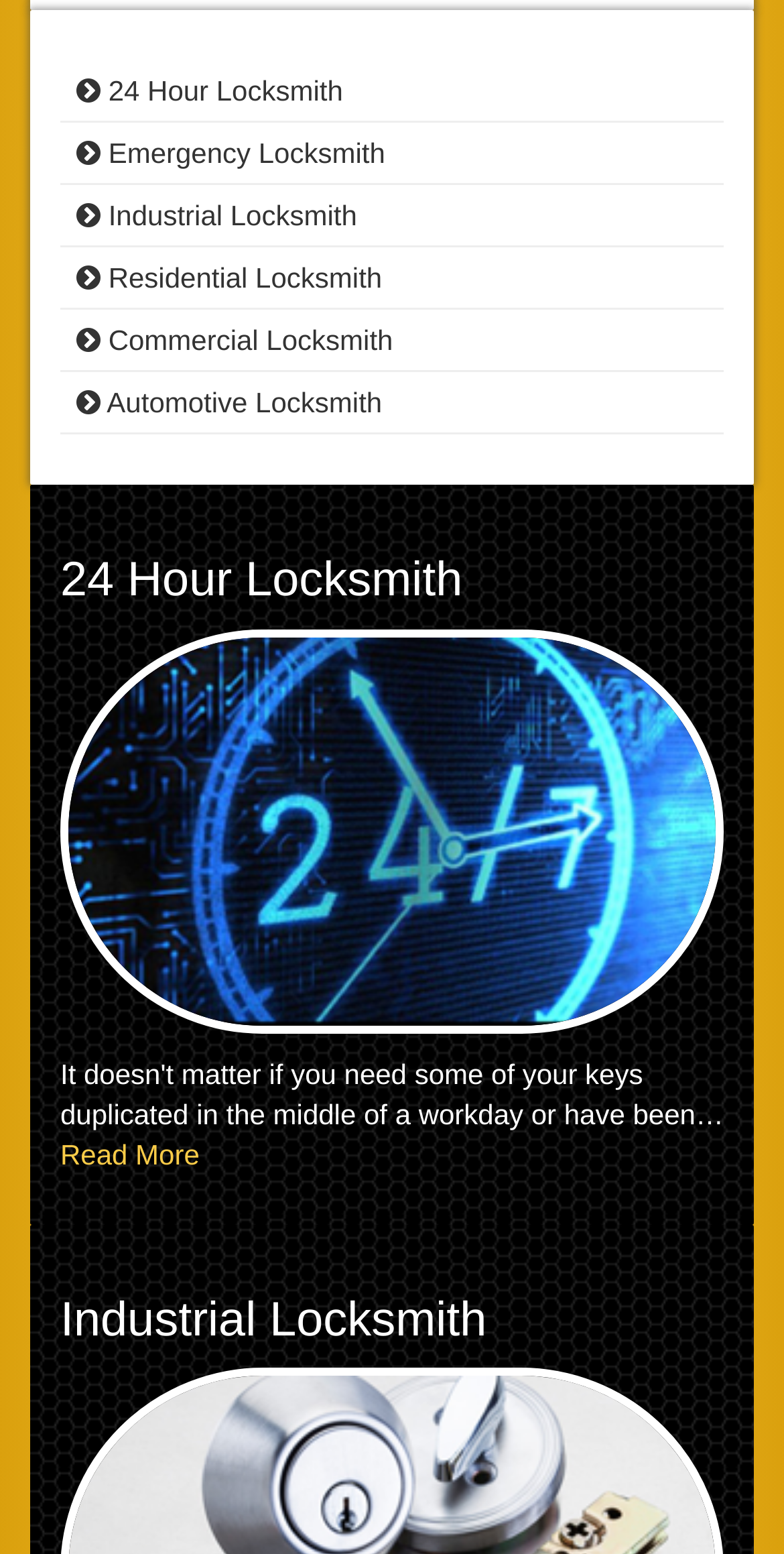How many locksmith services are listed?
Based on the screenshot, provide a one-word or short-phrase response.

6